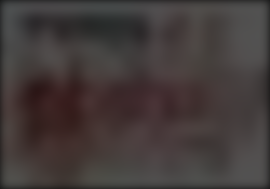Refer to the image and offer a detailed explanation in response to the question: What is the topic of the accompanying text?

The accompanying text might provide insights or details regarding specific types of phobias, enhancing the viewer's understanding of this psychological topic and its implications on daily life.